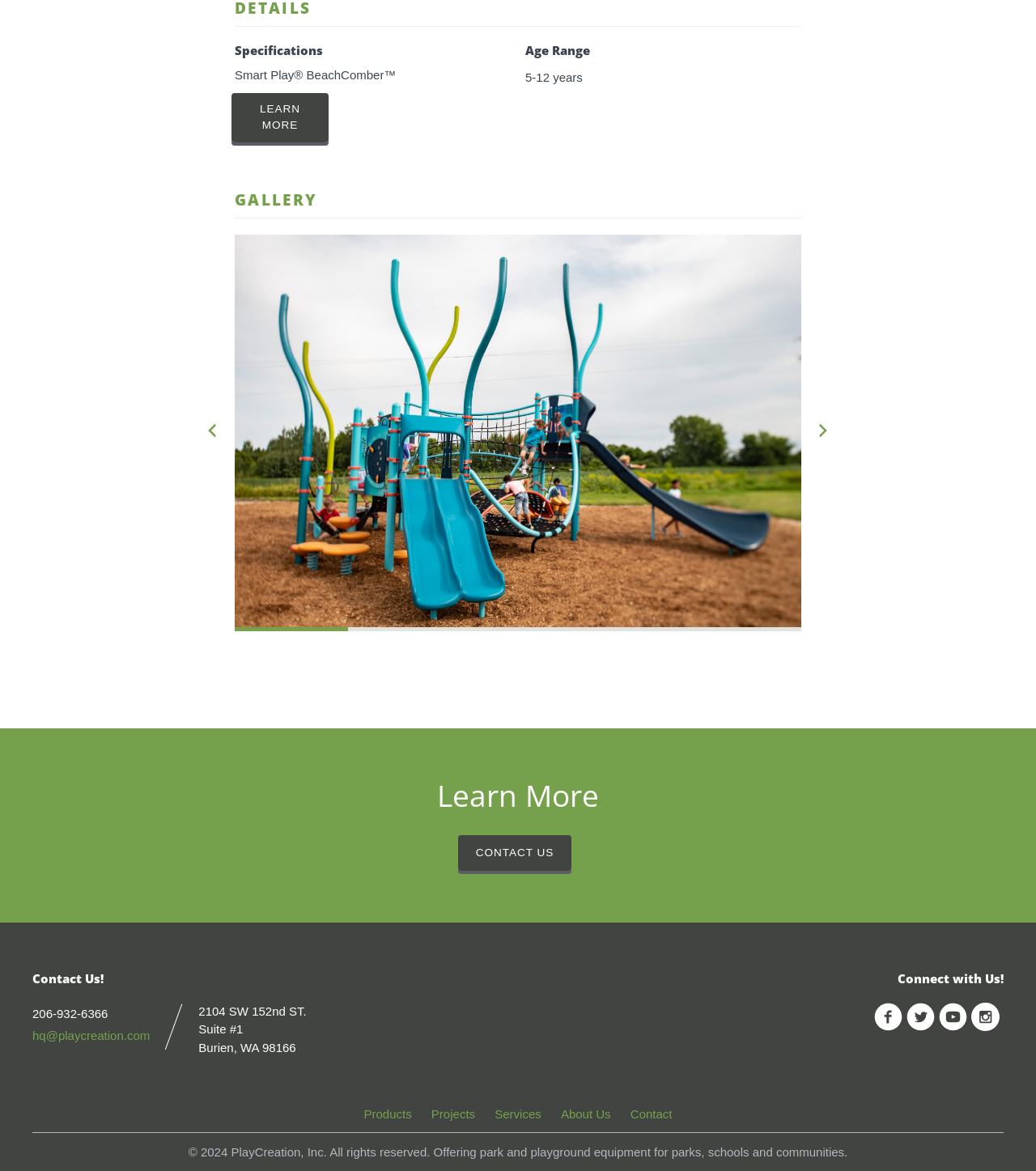Locate the coordinates of the bounding box for the clickable region that fulfills this instruction: "View the gallery".

[0.227, 0.162, 0.773, 0.186]